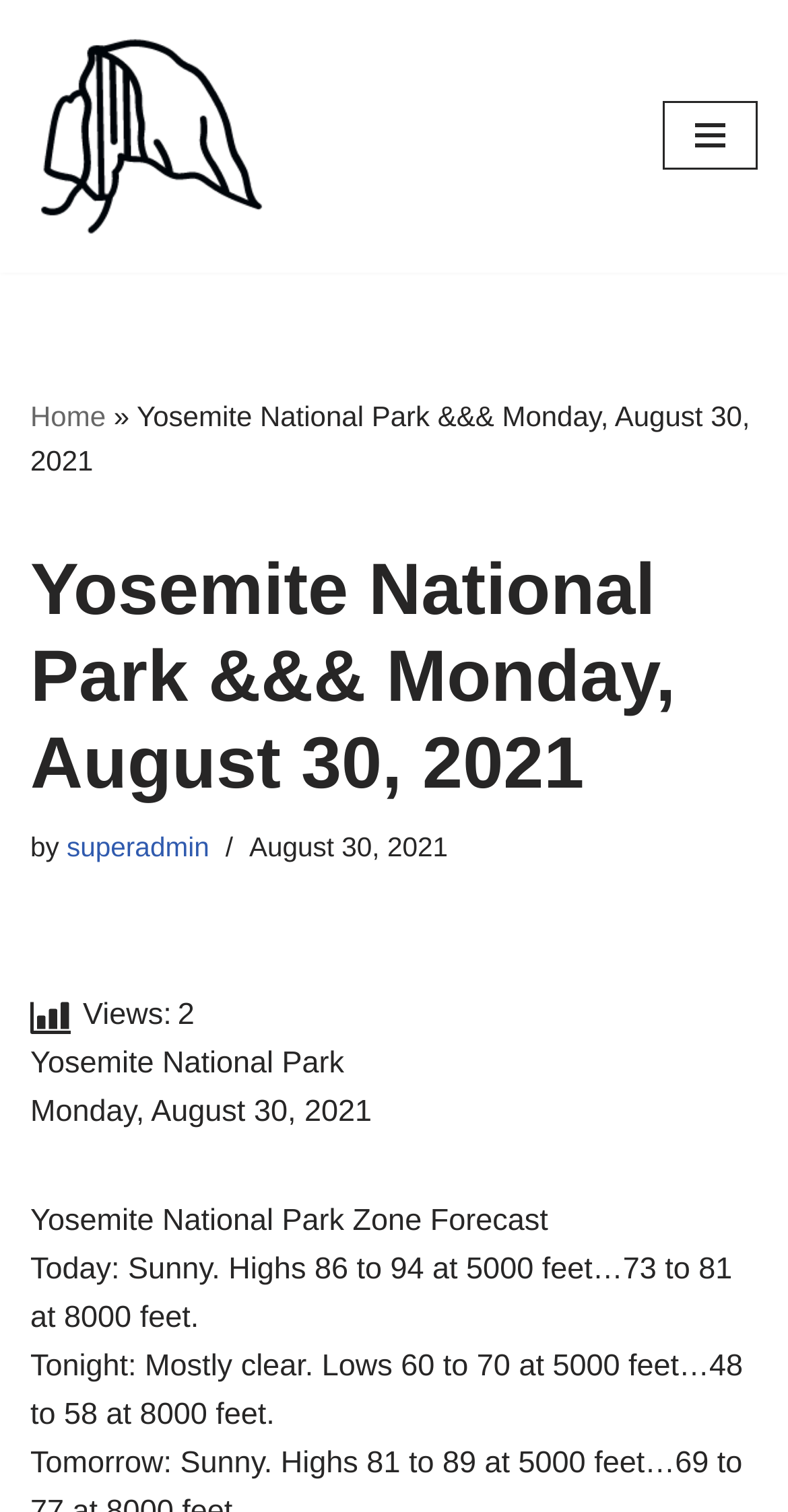What is the low temperature range at 8000 feet tonight?
Ensure your answer is thorough and detailed.

I found the answer by examining the text 'Tonight: Mostly clear. Lows 60 to 70 at 5000 feet…48 to 58 at 8000 feet.' which provides the low temperature range at 8000 feet tonight.